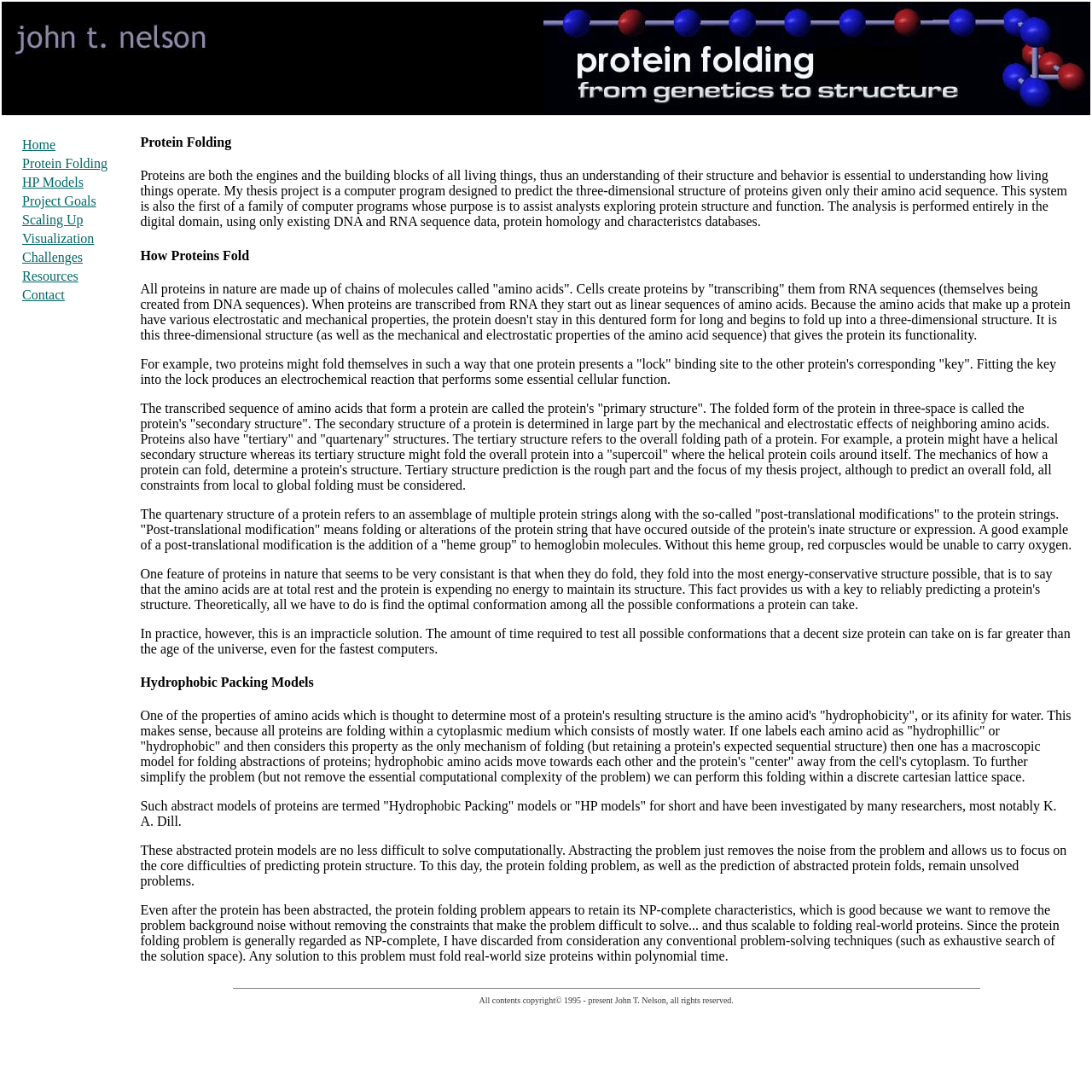Please give a one-word or short phrase response to the following question: 
What is the purpose of hydrophobic packing models?

Simplifying protein folding problem